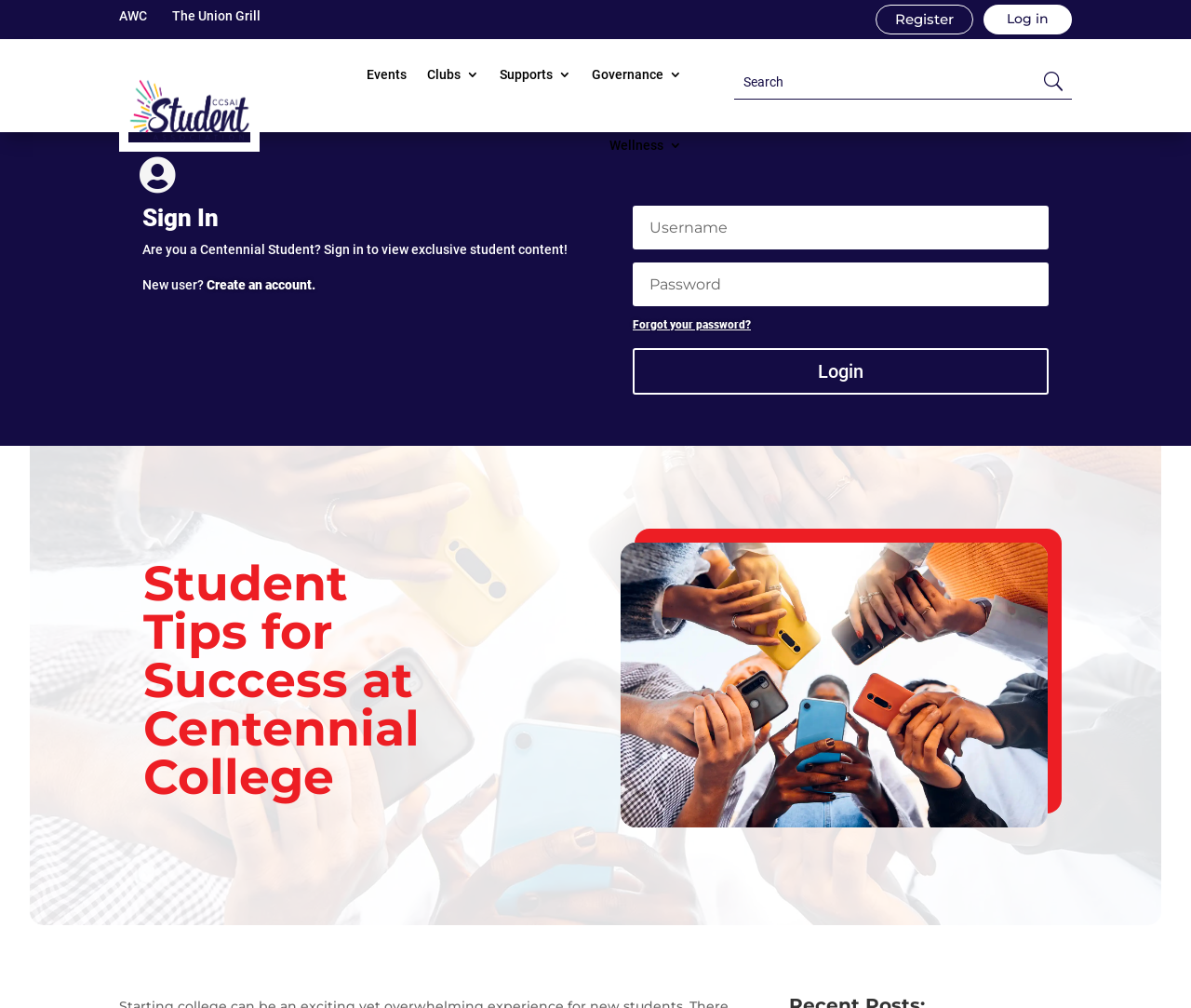Can you pinpoint the bounding box coordinates for the clickable element required for this instruction: "Log in to your account"? The coordinates should be four float numbers between 0 and 1, i.e., [left, top, right, bottom].

[0.826, 0.005, 0.9, 0.034]